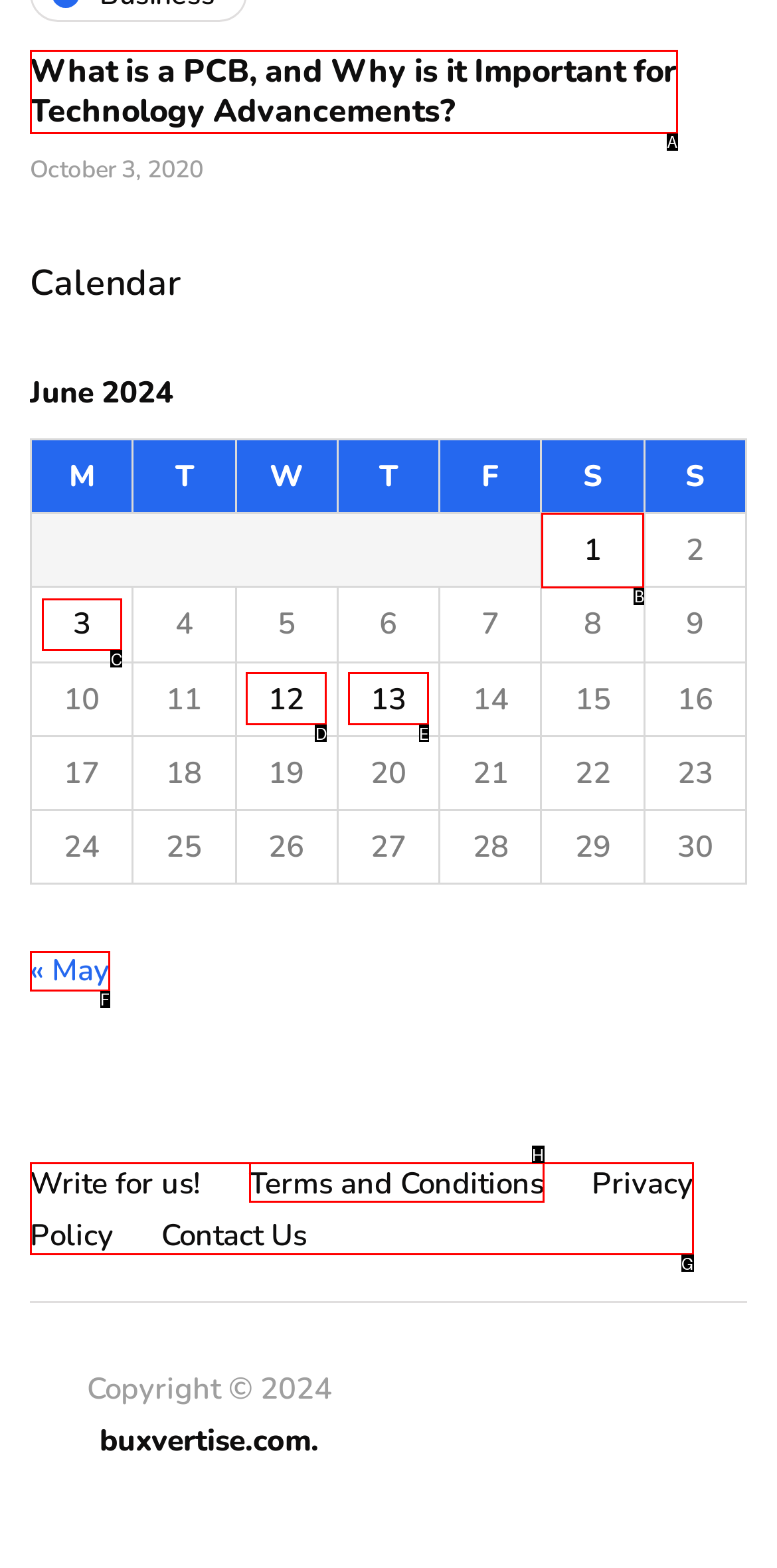Determine the appropriate lettered choice for the task: View posts published on June 1, 2024. Reply with the correct letter.

B